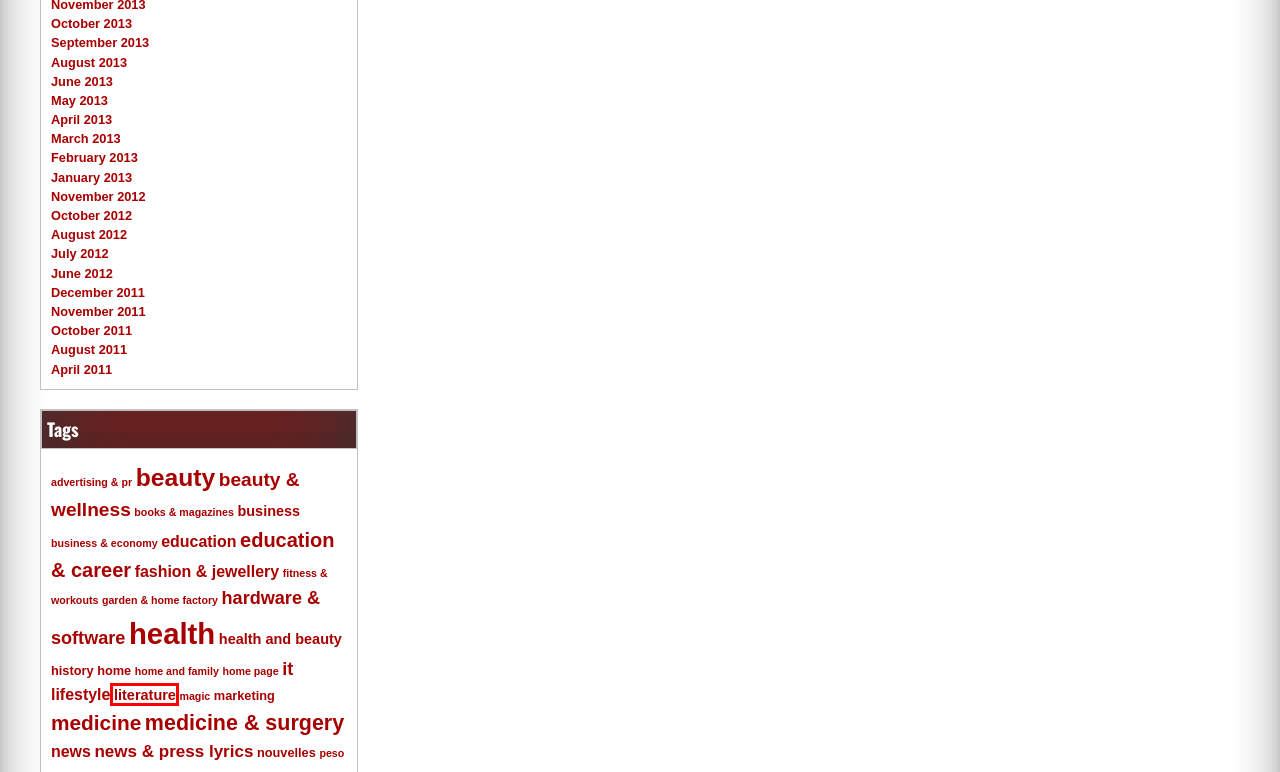Examine the screenshot of a webpage with a red bounding box around an element. Then, select the webpage description that best represents the new page after clicking the highlighted element. Here are the descriptions:
A. August 2012 – Center For Holistic Wellness
B. home page – Center For Holistic Wellness
C. April 2013 – Center For Holistic Wellness
D. news & press lyrics – Center For Holistic Wellness
E. fashion & jewellery – Center For Holistic Wellness
F. literature – Center For Holistic Wellness
G. September 2013 – Center For Holistic Wellness
H. November 2011 – Center For Holistic Wellness

F